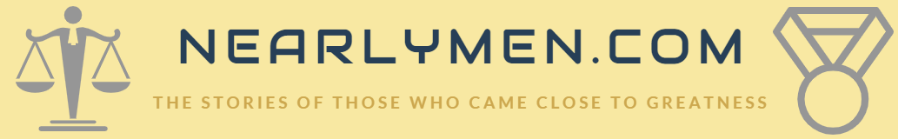What is the theme of the illustration on the banner?
Using the information presented in the image, please offer a detailed response to the question.

The caption describes the illustration as a figure holding scales, which evokes themes of balance and fairness, suggesting that the theme of the illustration is related to these concepts.